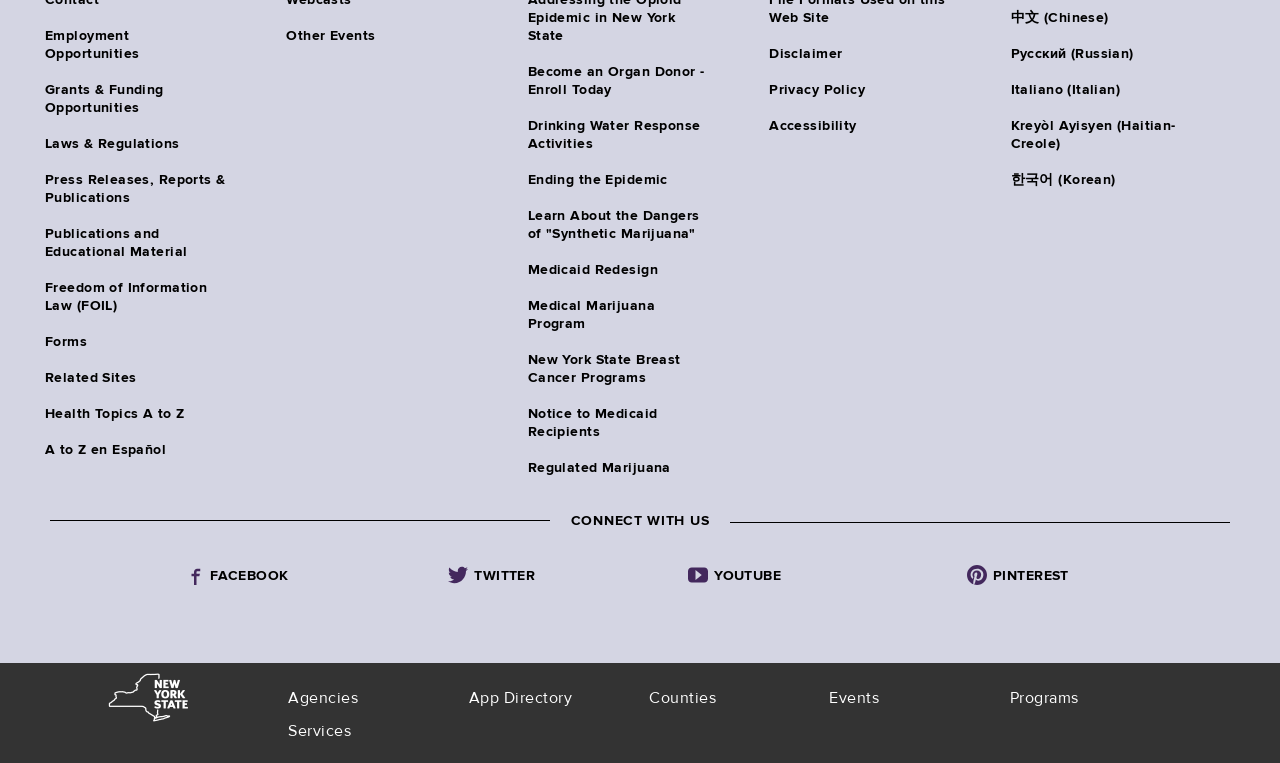Find the bounding box coordinates of the UI element according to this description: "Laws & Regulations".

[0.035, 0.177, 0.178, 0.201]